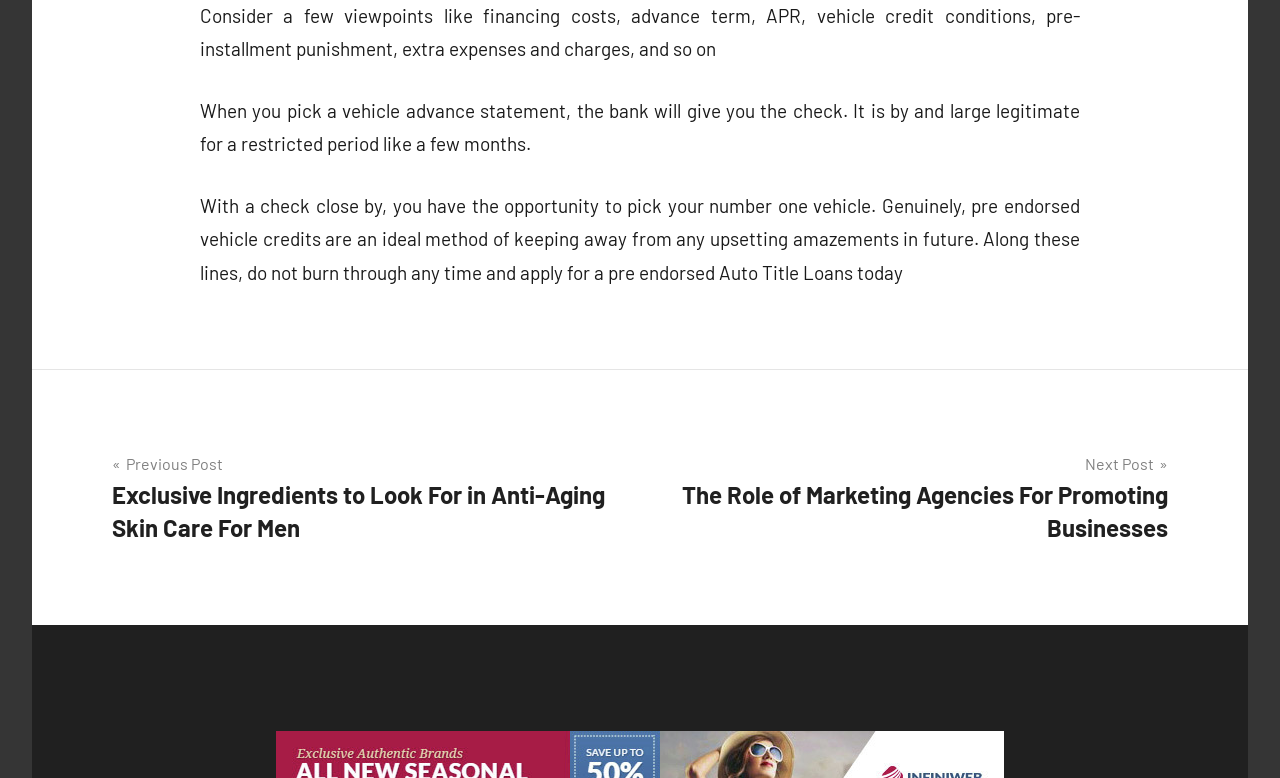Answer the question using only a single word or phrase: 
What is the next post about?

Marketing Agencies